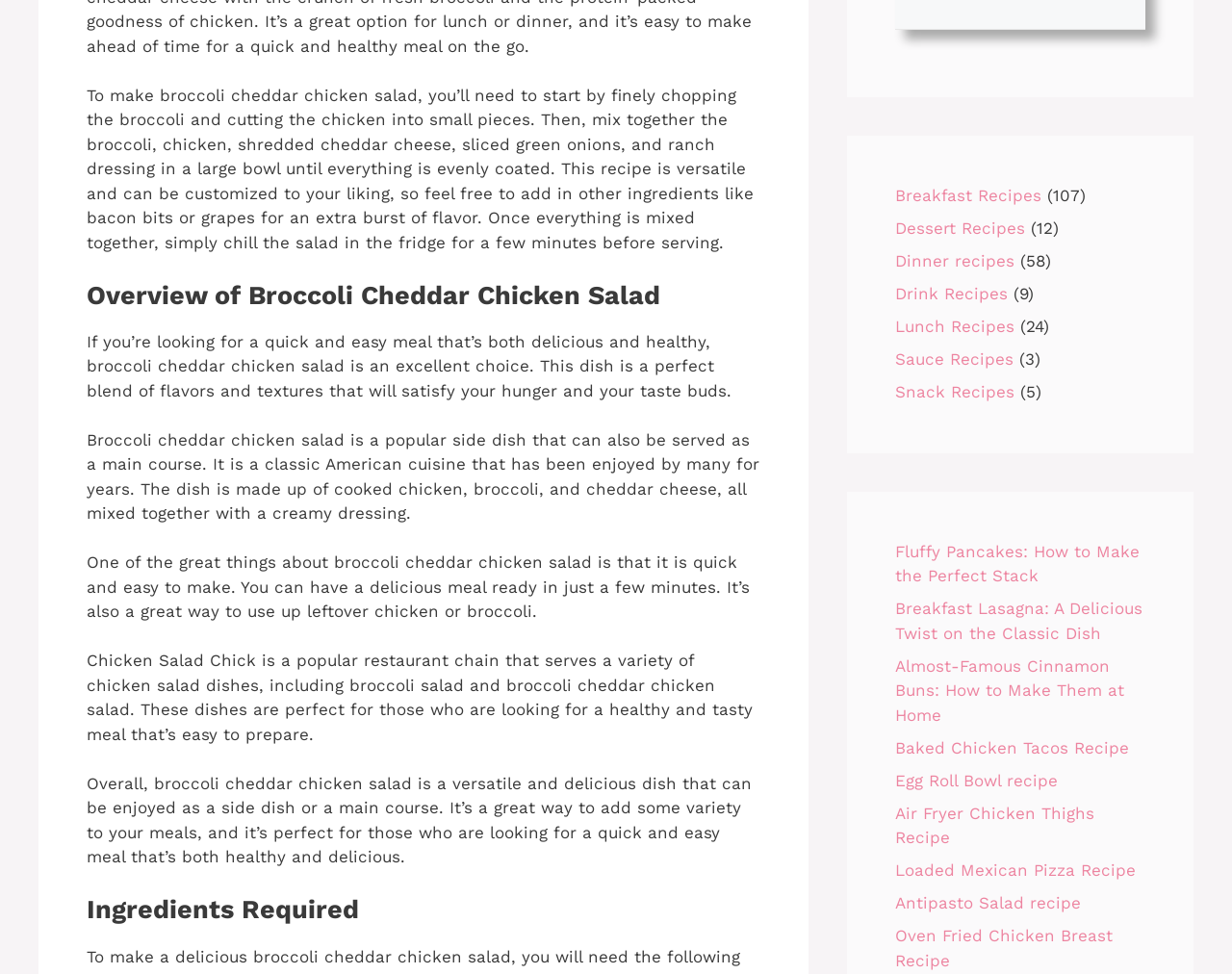Determine the bounding box coordinates for the HTML element described here: "Advertise with Us".

None